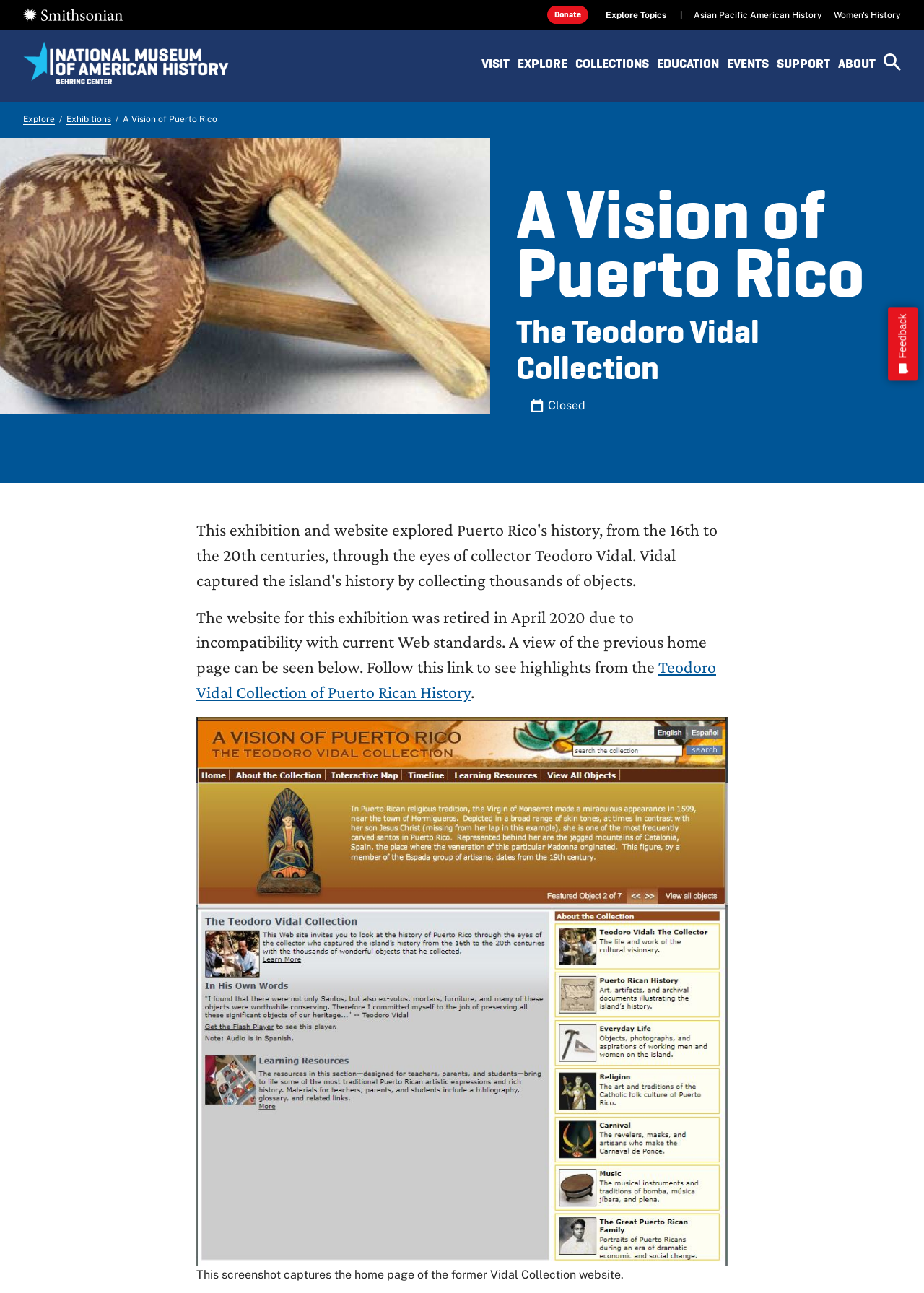Determine the bounding box coordinates of the clickable element to achieve the following action: 'Donate to the museum'. Provide the coordinates as four float values between 0 and 1, formatted as [left, top, right, bottom].

[0.592, 0.005, 0.637, 0.019]